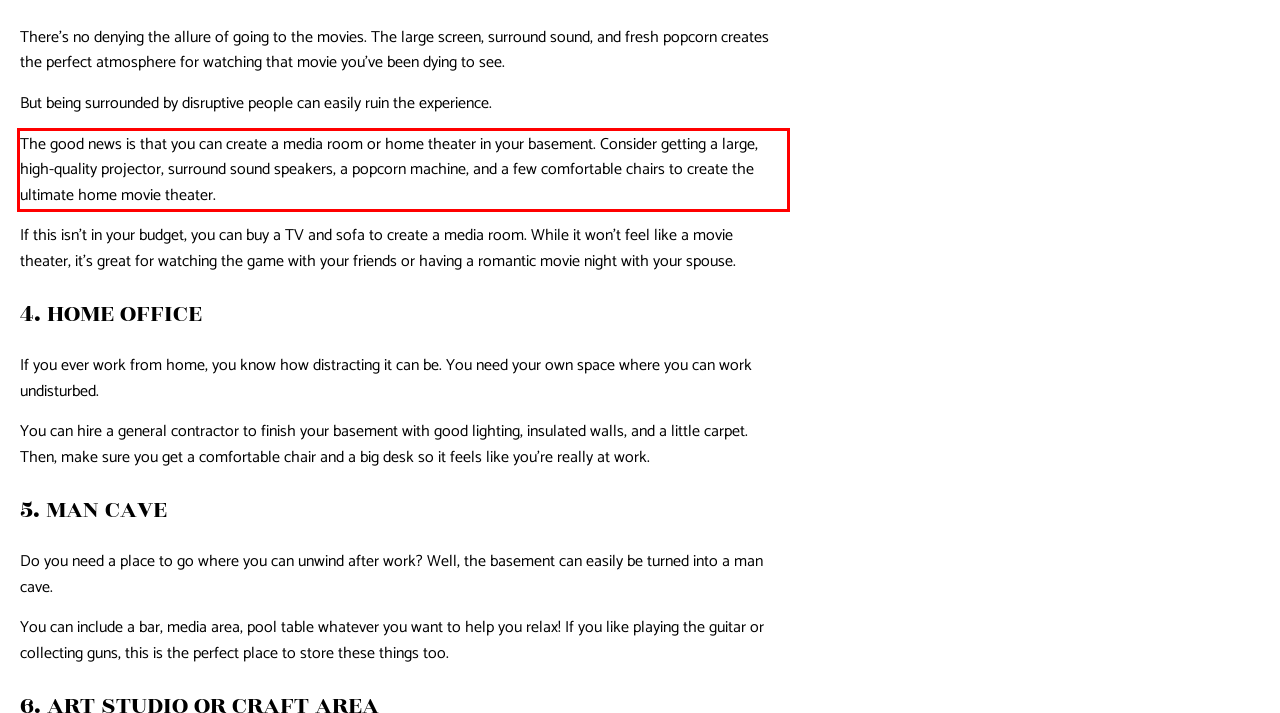You are looking at a screenshot of a webpage with a red rectangle bounding box. Use OCR to identify and extract the text content found inside this red bounding box.

The good news is that you can create a media room or home theater in your basement. Consider getting a large, high-quality projector, surround sound speakers, a popcorn machine, and a few comfortable chairs to create the ultimate home movie theater.